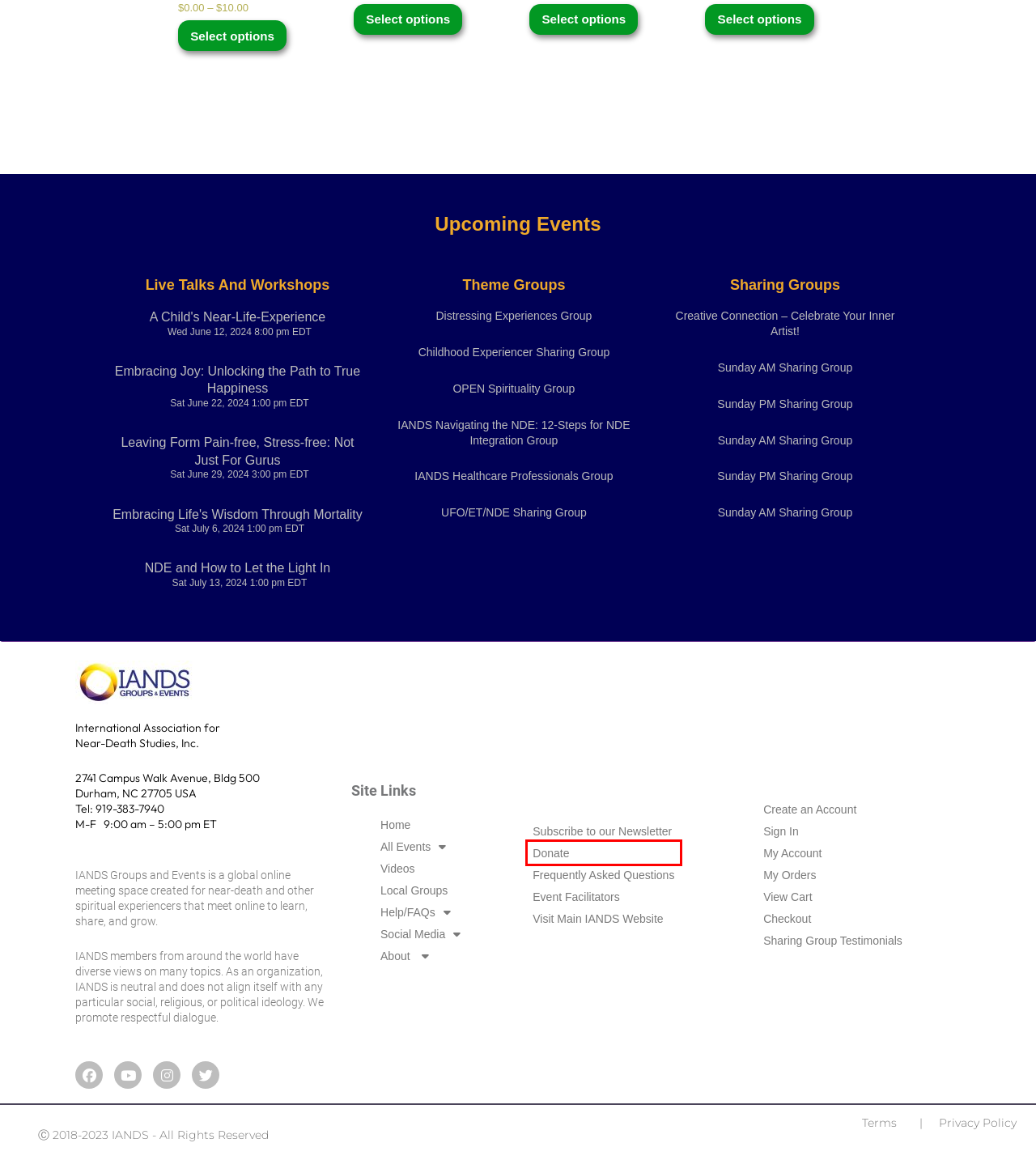You have a screenshot of a webpage with a red rectangle bounding box around a UI element. Choose the best description that matches the new page after clicking the element within the bounding box. The candidate descriptions are:
A. Cart – IANDS Groups and Events
B. IANDS Navigating the NDE: 12-Steps for NDE Integration Group – IANDS Groups and Events
C. IANDS Groups & Events Fund
D. UFO/ET/NDE Sharing Group – IANDS Groups and Events
E. Distressing Experiences Group – IANDS Groups and Events
F. IANDS - the most reliable source of information on NDEs
G. Embracing Life’s Wisdom Through Mortality – IANDS Groups and Events
H. IANDS Healthcare Professionals Group – IANDS Groups and Events

C